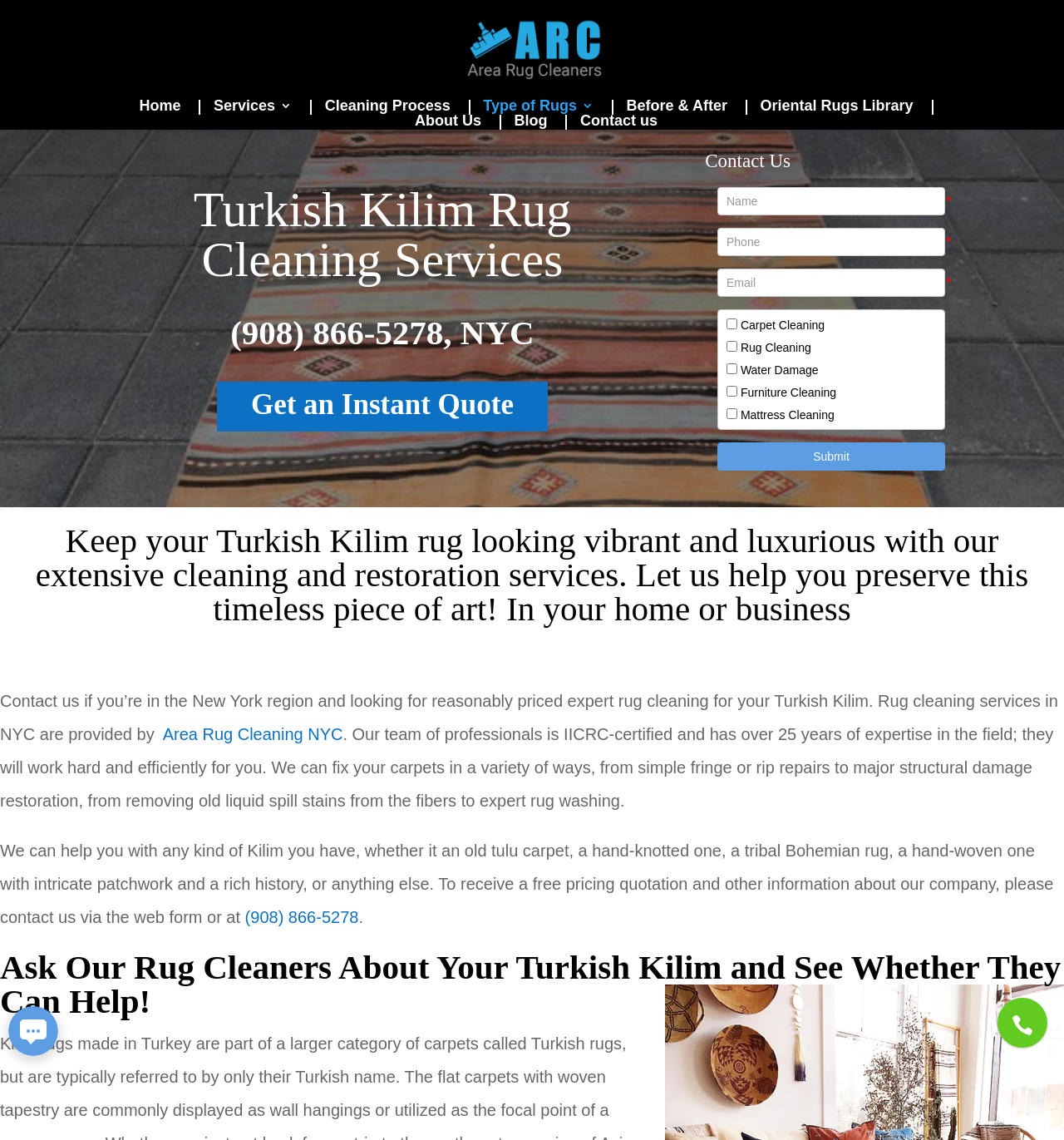Please identify the bounding box coordinates of the element that needs to be clicked to perform the following instruction: "Click on the 'Area Rug cleaning NYC' link".

[0.403, 0.034, 0.601, 0.051]